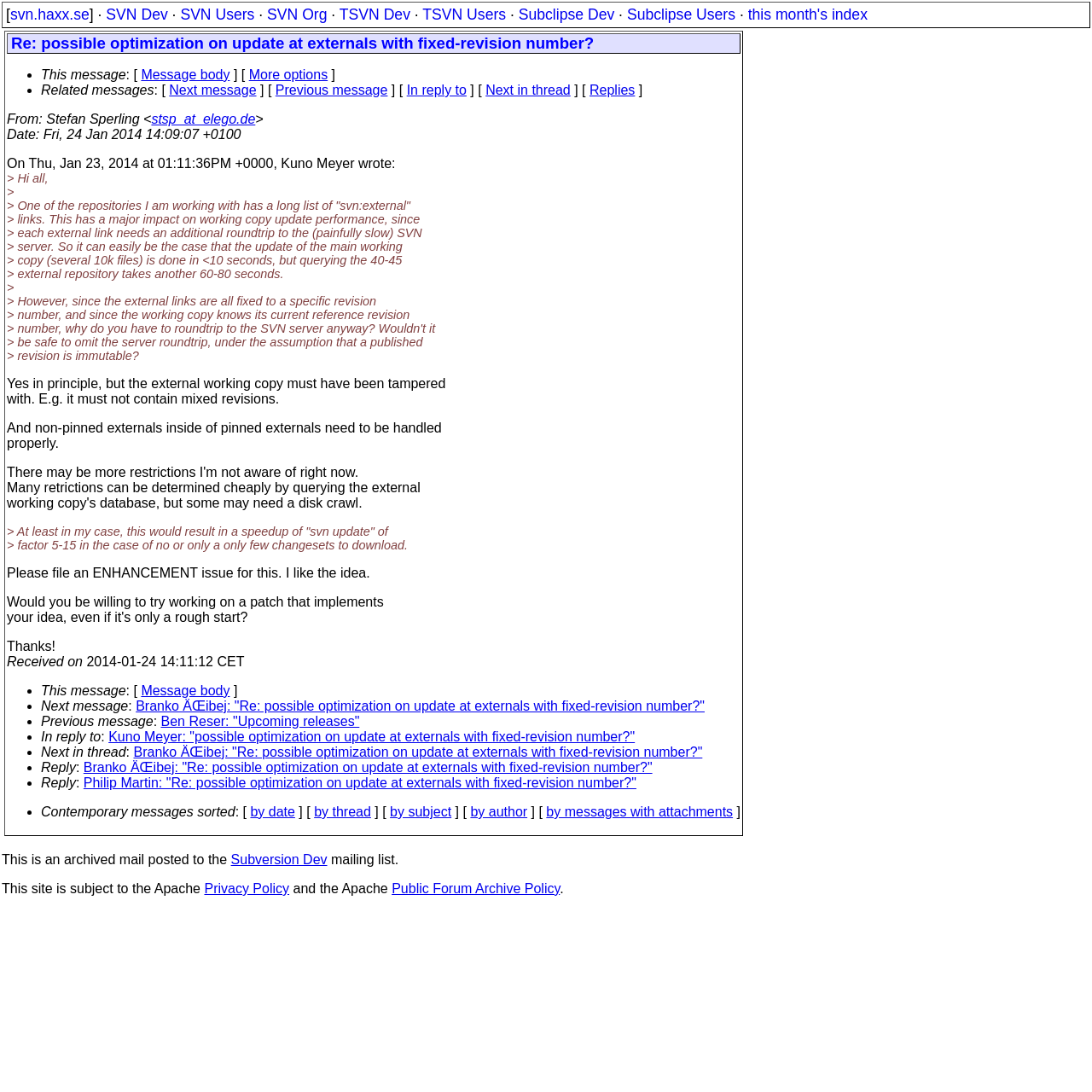Using the webpage screenshot, find the UI element described by Replies. Provide the bounding box coordinates in the format (top-left x, top-left y, bottom-right x, bottom-right y), ensuring all values are floating point numbers between 0 and 1.

[0.54, 0.076, 0.582, 0.089]